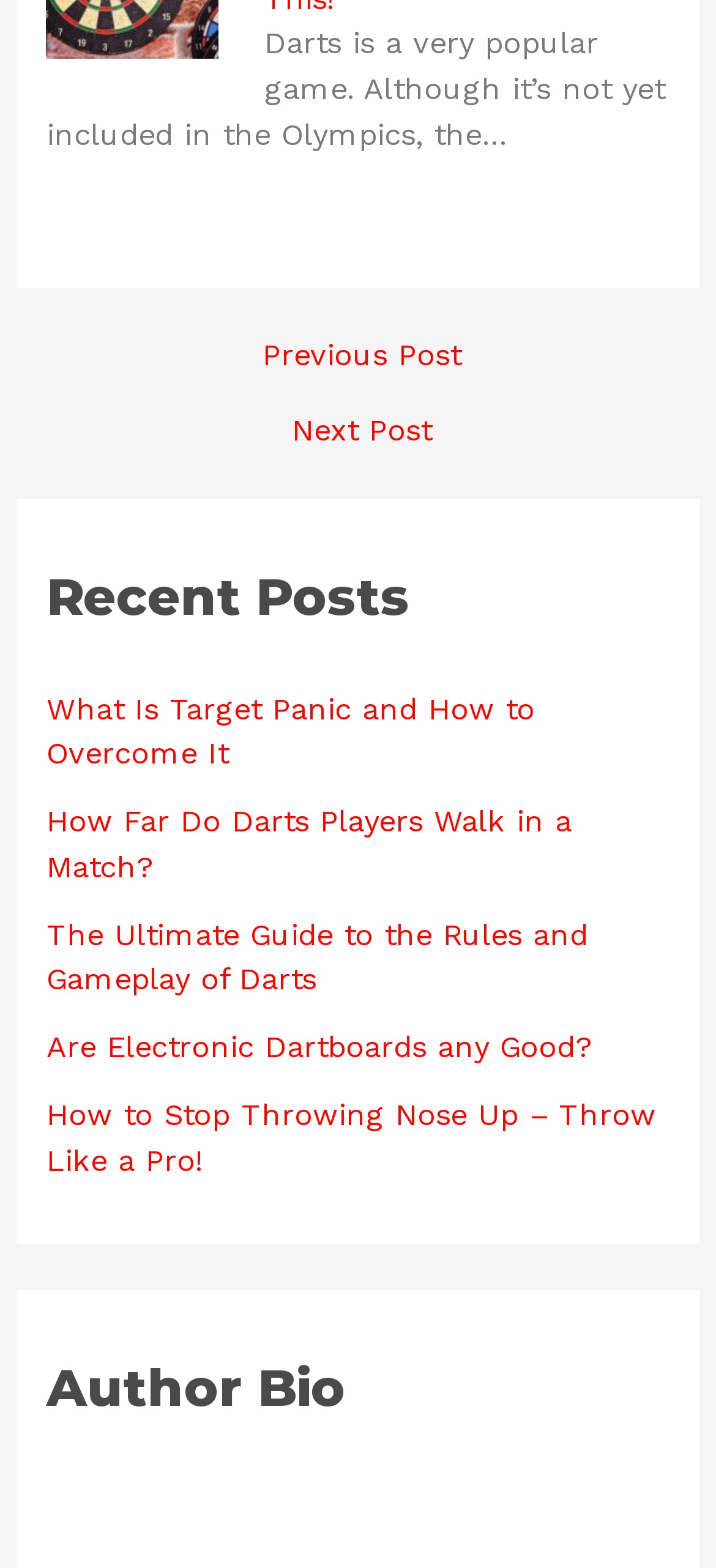Please provide a detailed answer to the question below by examining the image:
What section is below the recent posts?

The section below the recent posts is the 'Author Bio' section because the heading element with the text 'Author Bio' is located below the 'Recent Posts' navigation element.